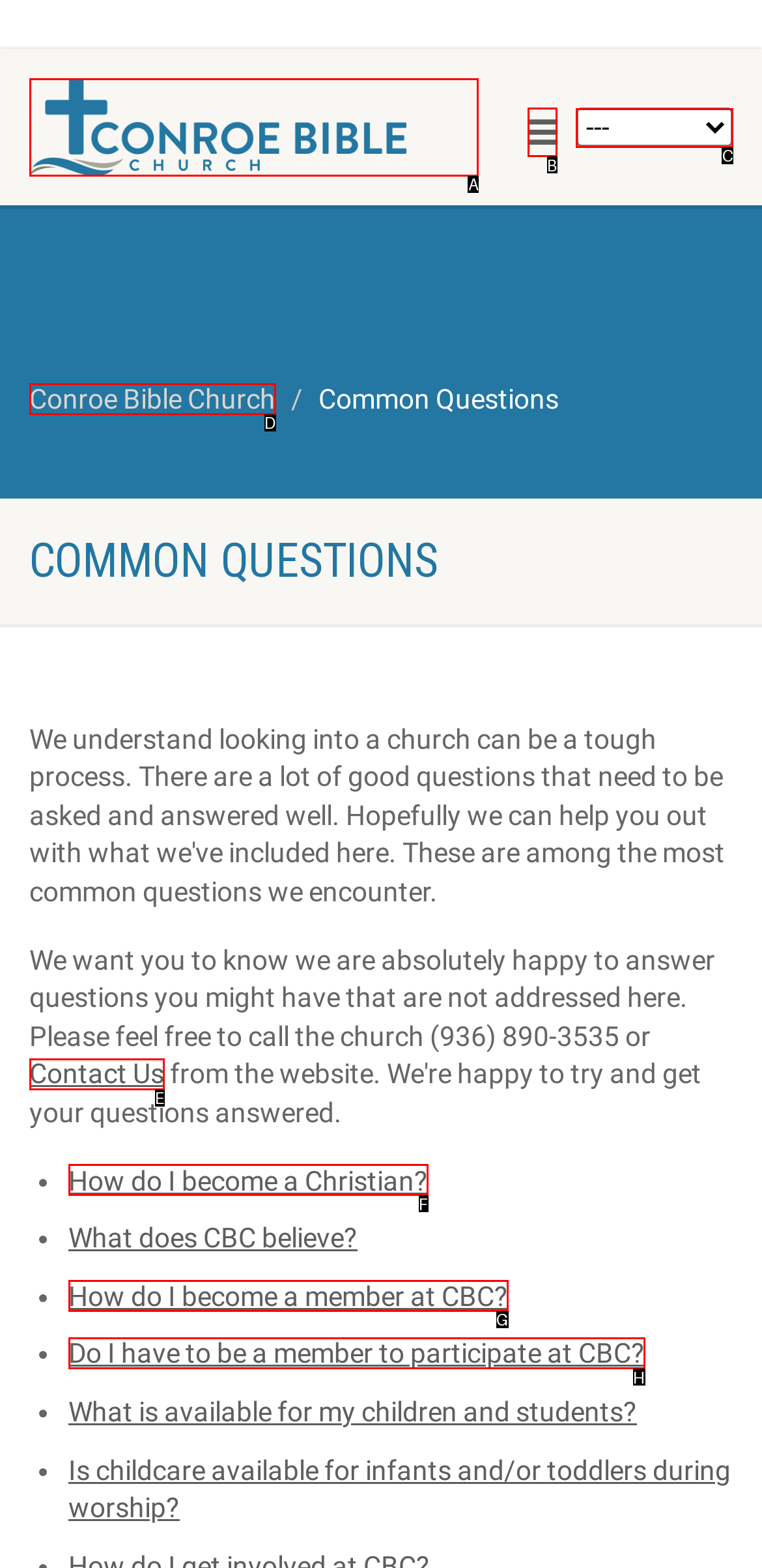Determine the correct UI element to click for this instruction: Open the menu. Respond with the letter of the chosen element.

C